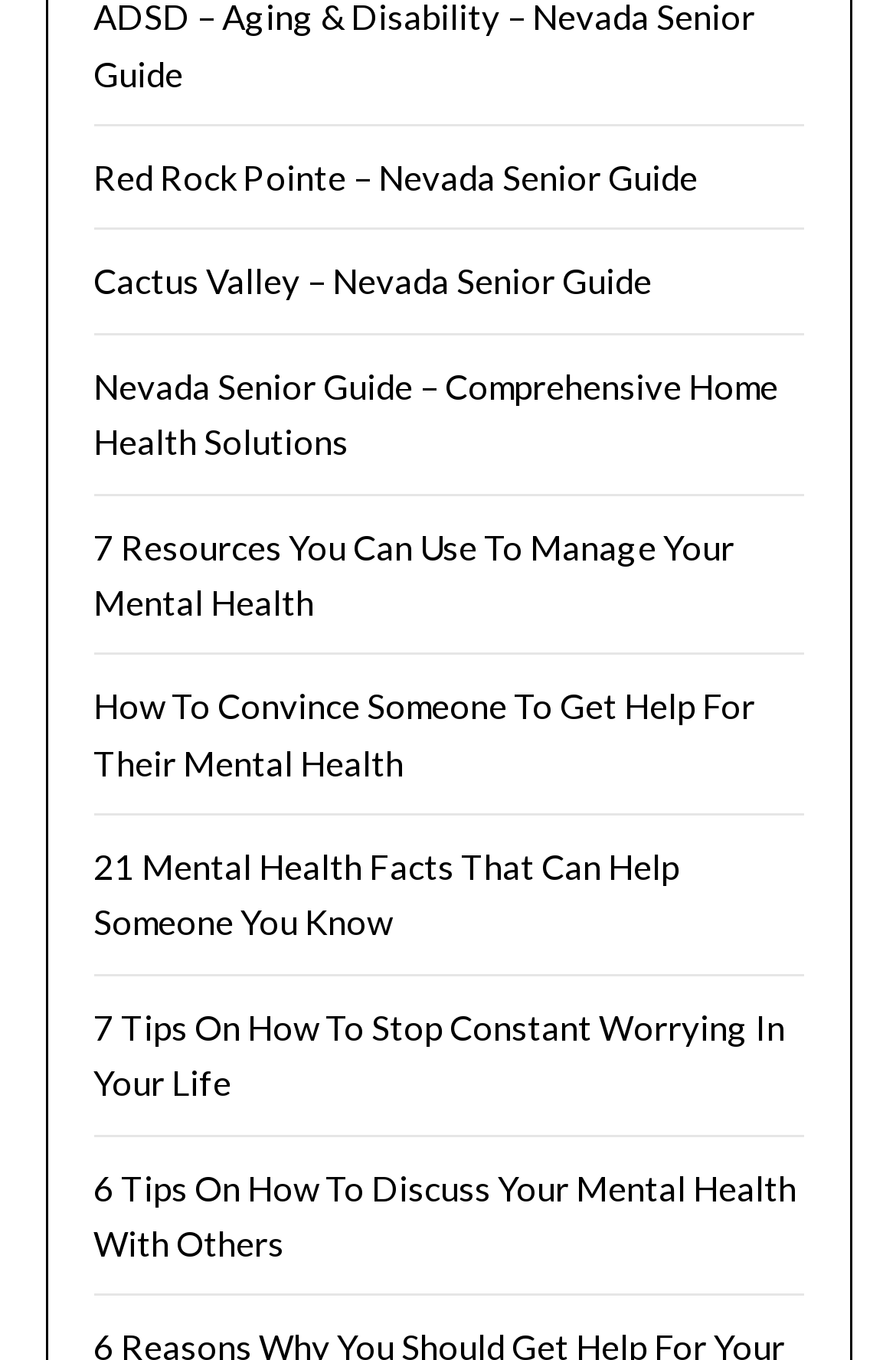Identify the bounding box coordinates of the area that should be clicked in order to complete the given instruction: "visit Red Rock Pointe – Nevada Senior Guide". The bounding box coordinates should be four float numbers between 0 and 1, i.e., [left, top, right, bottom].

[0.104, 0.115, 0.778, 0.145]